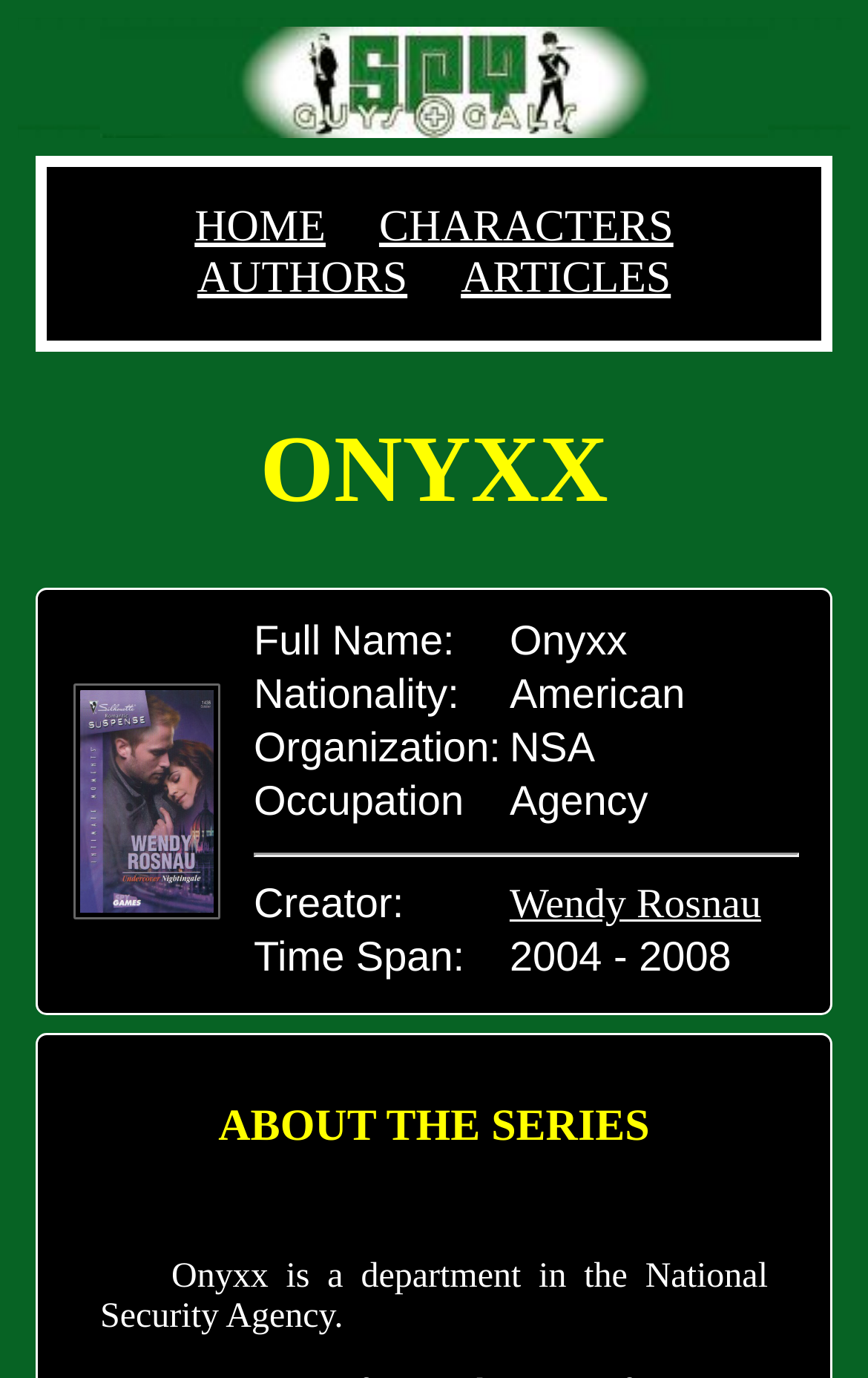Give a one-word or one-phrase response to the question: 
Who is the creator of Onyxx?

Wendy Rosnau